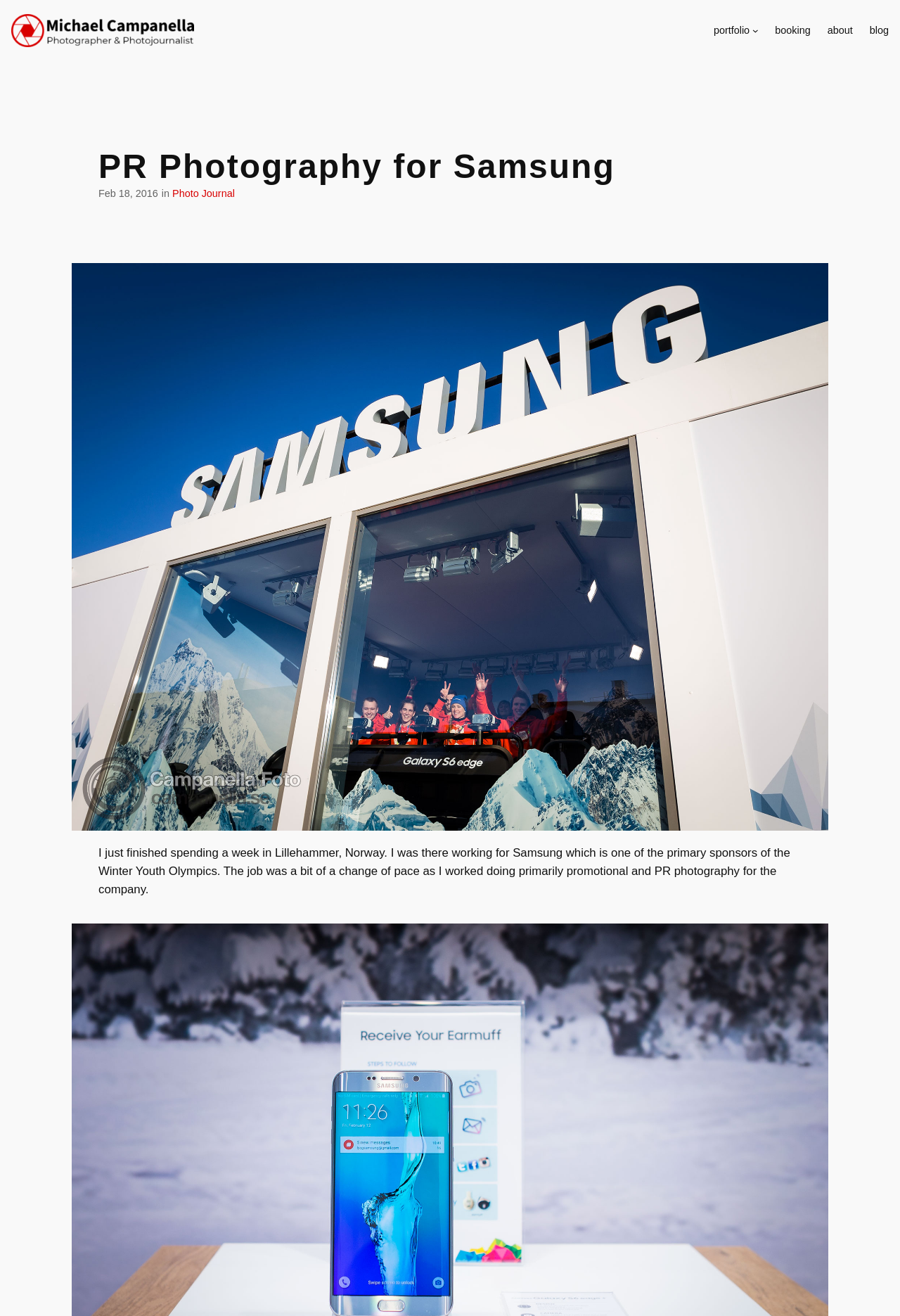Observe the image and answer the following question in detail: What is the name of the event where the photographer worked?

The event name is mentioned in the text 'I was there working for Samsung which is one of the primary sponsors of the Winter Youth Olympics.' which is located below the image.